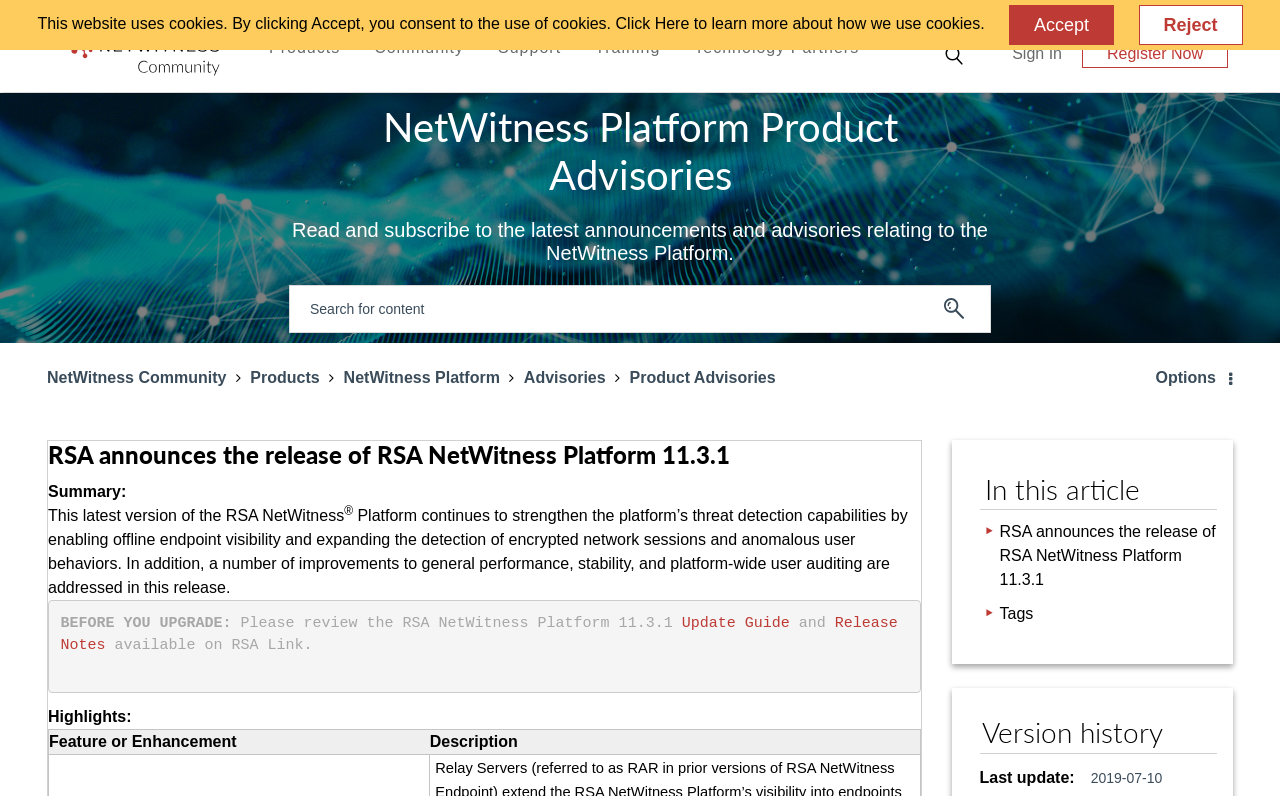What is the name of the platform being released? Please answer the question using a single word or phrase based on the image.

RSA NetWitness Platform